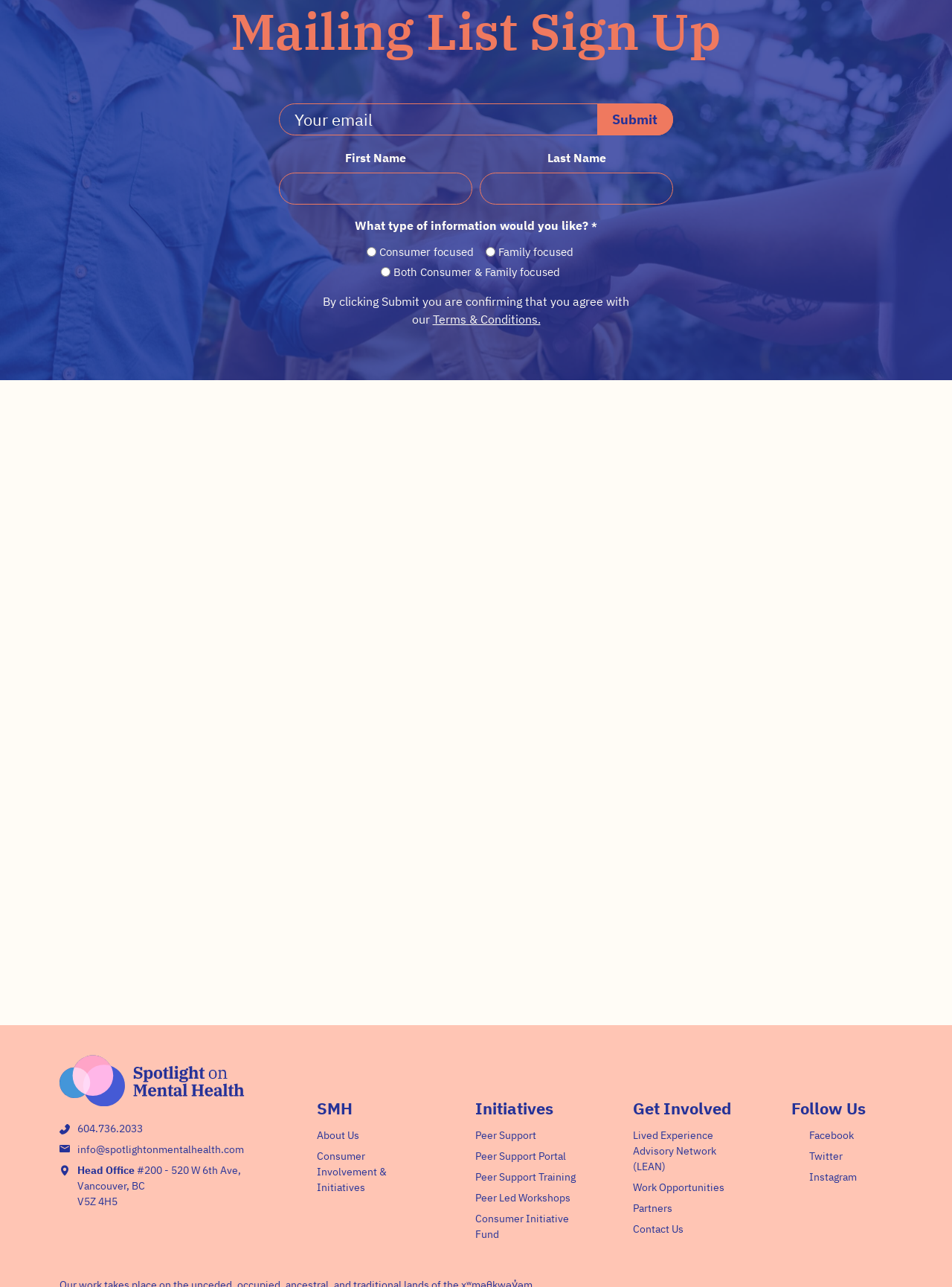What is the purpose of the mailing list sign up?
Please elaborate on the answer to the question with detailed information.

Based on the webpage, the mailing list sign up is likely used to receive information about Spotlight on Mental Health, as it asks for email, first name, and last name, and has options to select the type of information the user would like to receive.